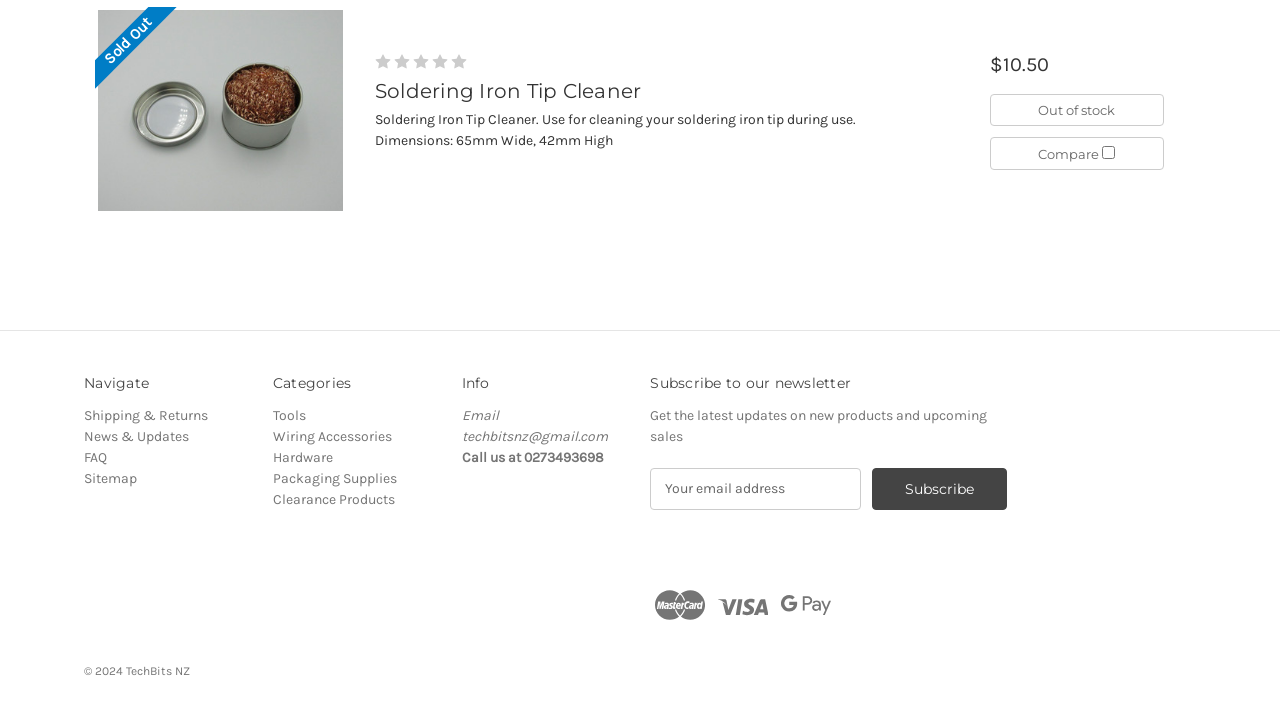What is the price of the Soldering Iron Tip Cleaner?
Relying on the image, give a concise answer in one word or a brief phrase.

$10.50